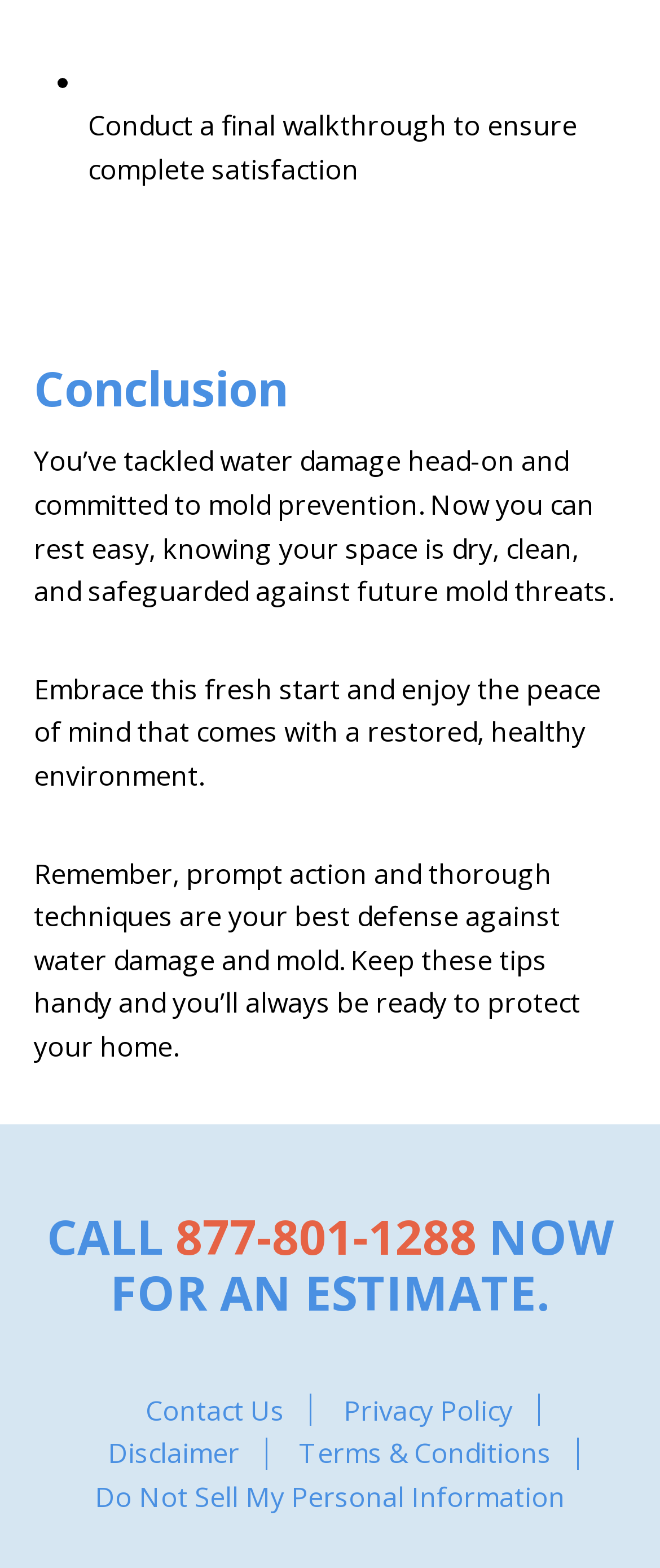Determine the bounding box for the HTML element described here: "Contact Us". The coordinates should be given as [left, top, right, bottom] with each number being a float between 0 and 1.

[0.221, 0.889, 0.431, 0.91]